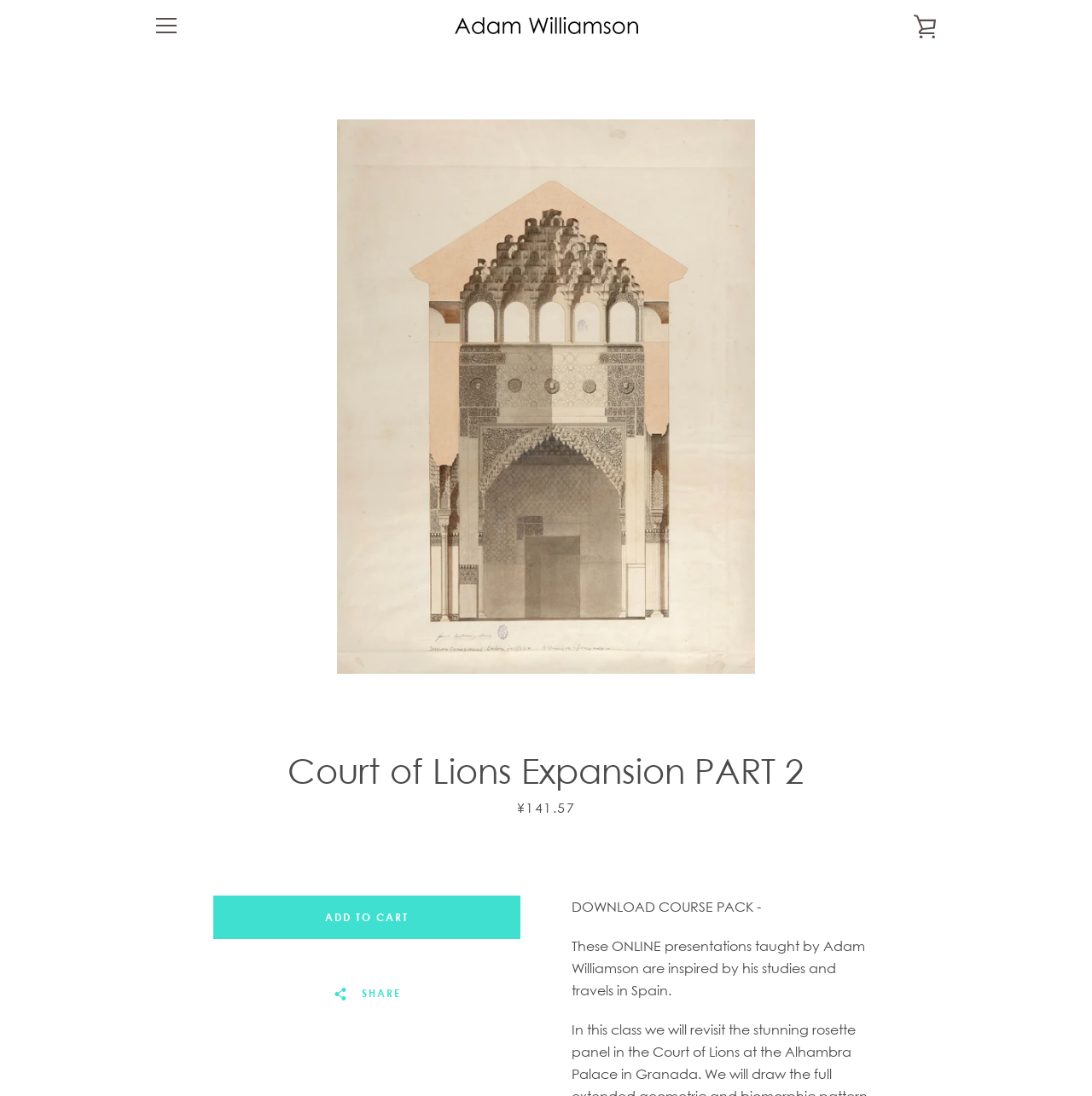Please answer the following question using a single word or phrase: What is the purpose of the 'SHARE' button?

To share on social media